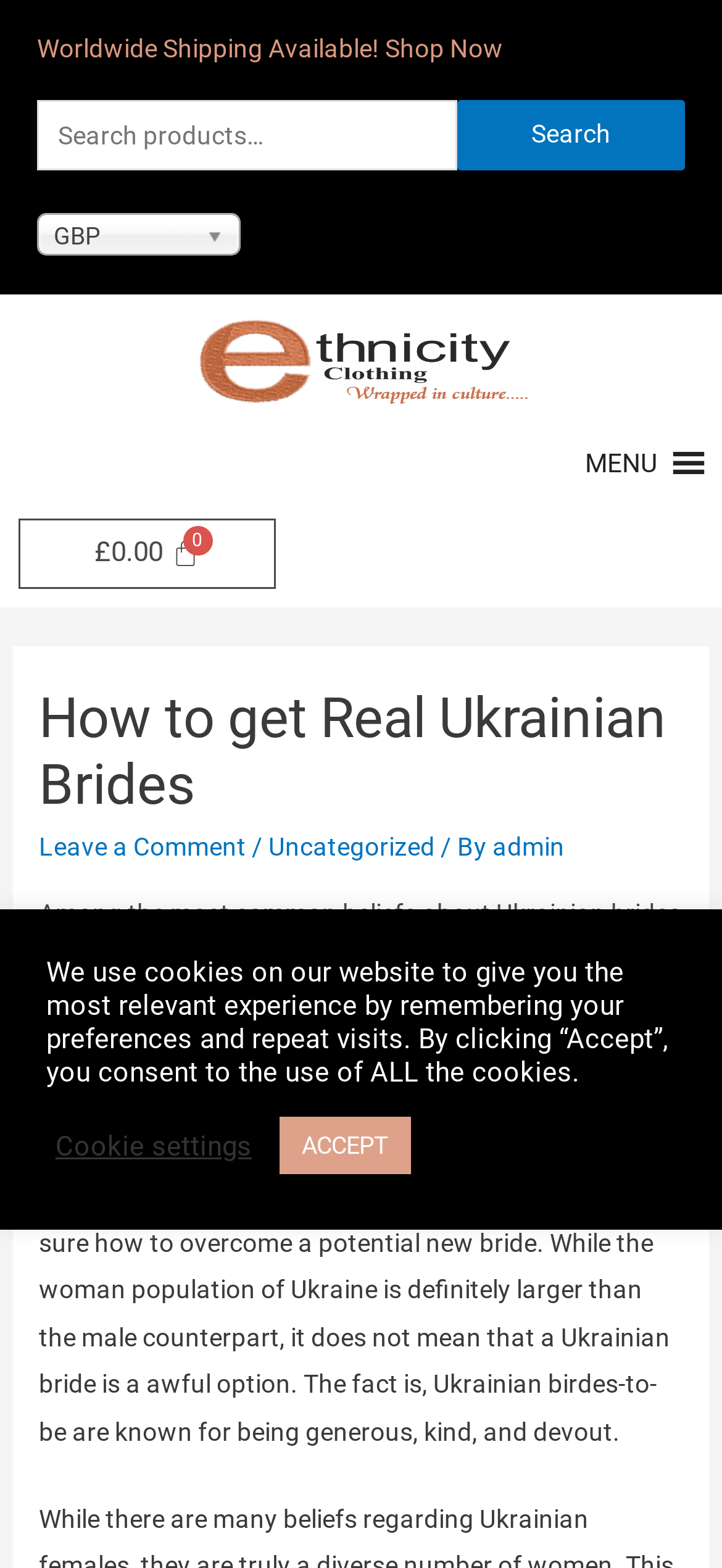Offer a meticulous caption that includes all visible features of the webpage.

This webpage is about Ukrainian brides, specifically debunking common misconceptions about them. At the top, there is a heading that reads "Worldwide Shipping Available! Shop Now" and a search bar with a "Search" button next to it. Below the search bar, there is a currency indicator showing "GBP". 

On the top-right corner, there is a menu button with an icon, which is not expanded. Next to it, there is a link showing the cart total, "£0.00 0 Cart". 

The main content of the webpage is divided into sections. The first section has a heading "How to get Real Ukrainian Brides" and a link to leave a comment. Below the heading, there is a paragraph of text that discusses common beliefs about Ukrainian brides, followed by a link to "real ukrainian brides". The text continues to explain that these beliefs are inaccurate and that Ukrainian brides are known for being generous, kind, and devout.

At the bottom of the page, there is a notice about the use of cookies on the website, with options to adjust cookie settings or accept all cookies.